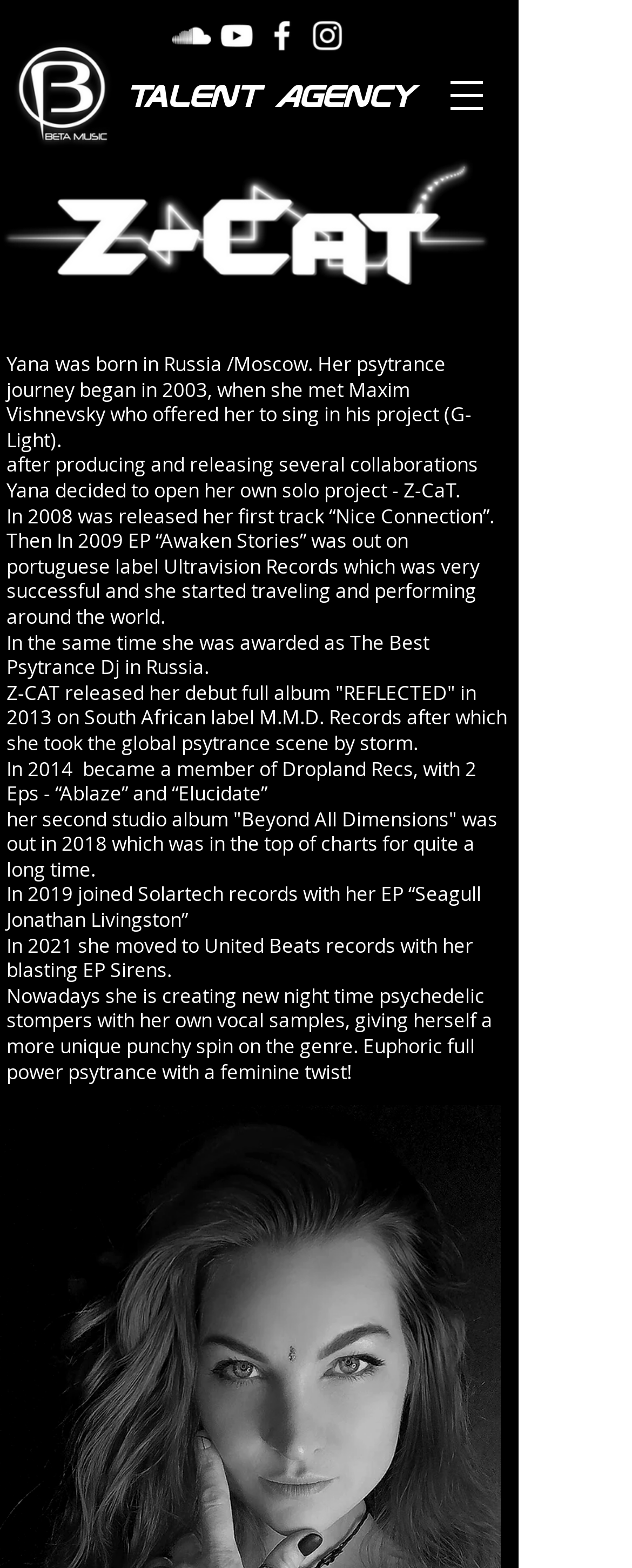Provide the bounding box coordinates for the specified HTML element described in this description: "Talent Agency". The coordinates should be four float numbers ranging from 0 to 1, in the format [left, top, right, bottom].

[0.2, 0.048, 0.656, 0.073]